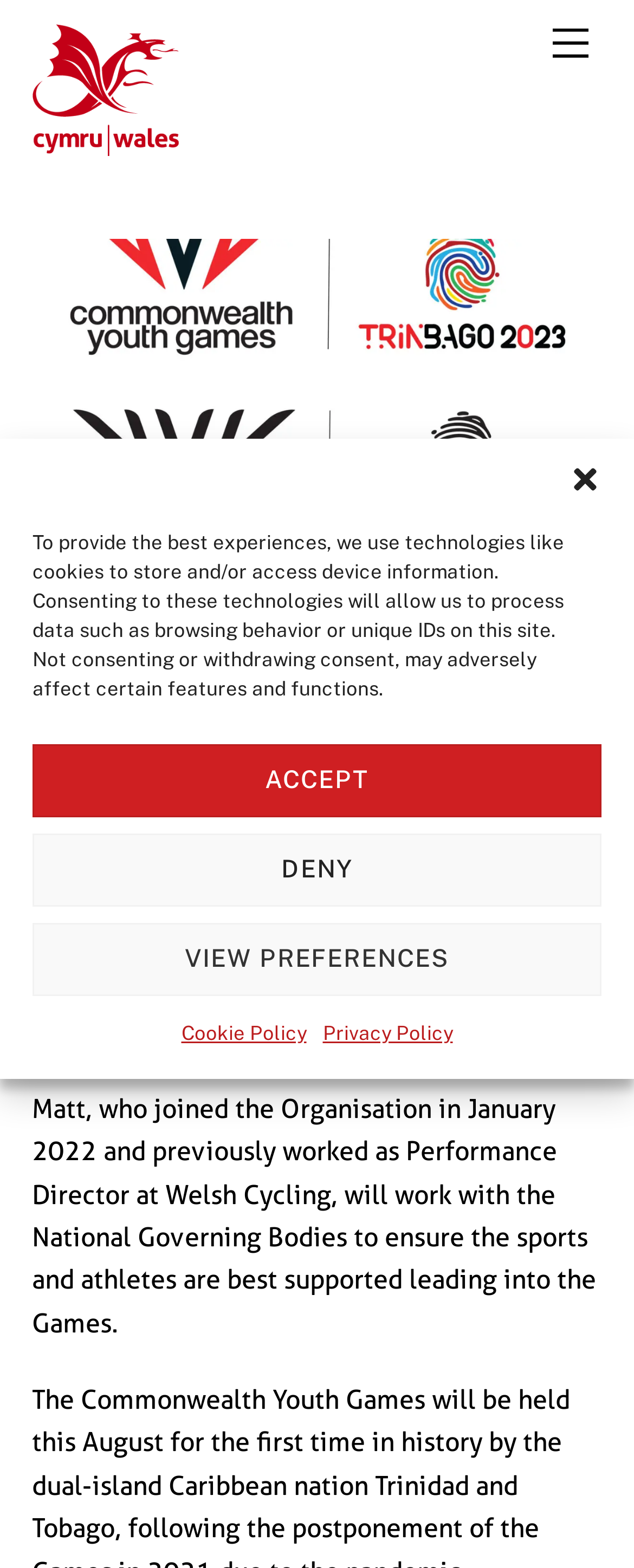Give a detailed account of the webpage, highlighting key information.

The webpage is about the announcement of Matt Cosgrove as the Chef de Mission for the Commonwealth Youth Games this summer. At the top right corner, there is a dialog box for managing cookie consent, which can be closed by a button. Below the dialog box, there is a menu link. On the top left, there is a link to "Team Wales" accompanied by a small image of the Team Wales logo. 

Below the Team Wales link, there is a larger image of the CYG-Corporate logo. The main content of the webpage starts with a heading announcing Matt Cosgrove as the Chef de Mission, followed by a subheading that provides more details about the announcement. 

Below the subheading, there is a paragraph of text that describes Matt Cosgrove's background and his role in supporting the sports and athletes leading into the Games.